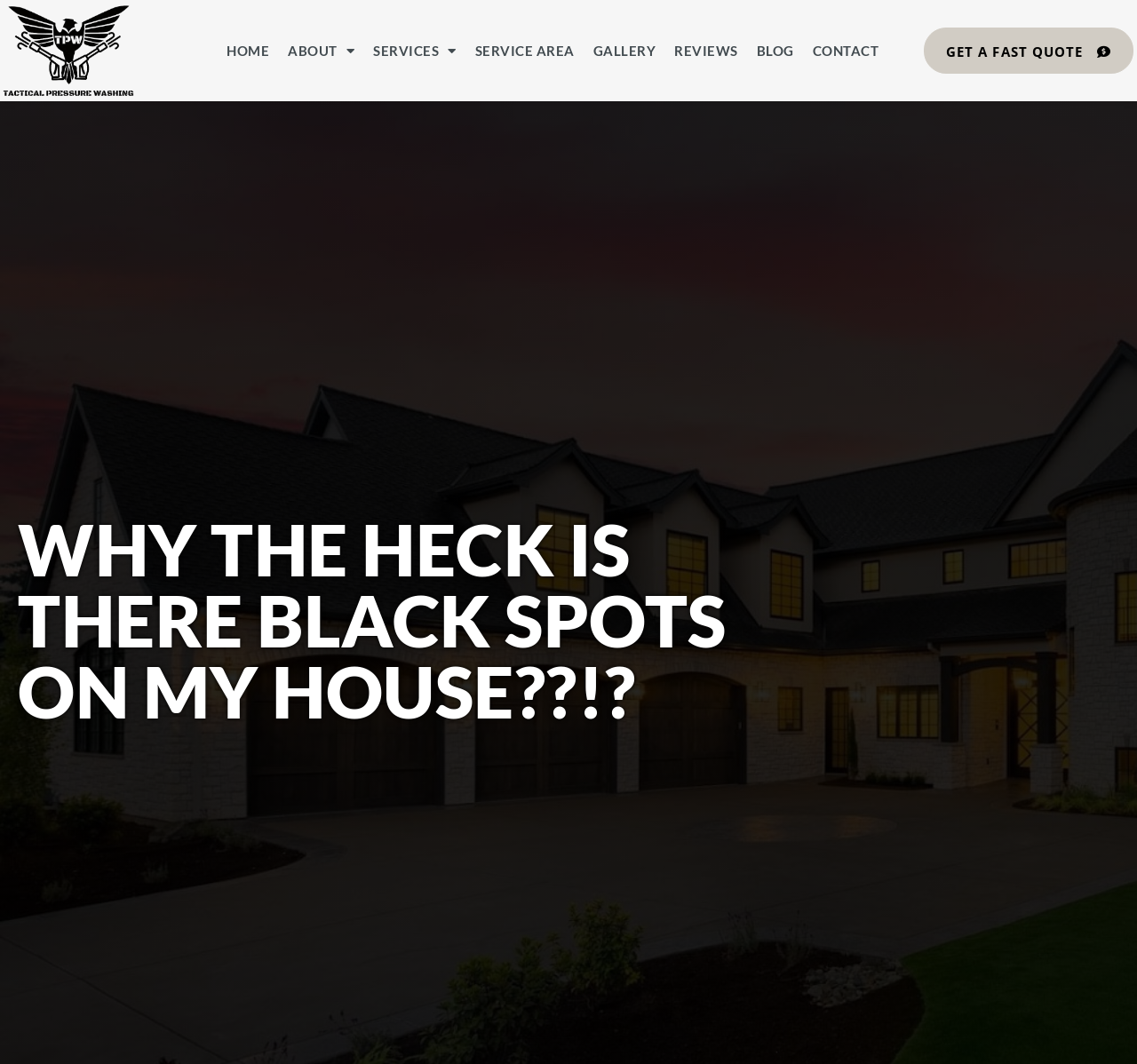Locate the bounding box coordinates of the clickable part needed for the task: "go to home page".

[0.2, 0.028, 0.237, 0.067]